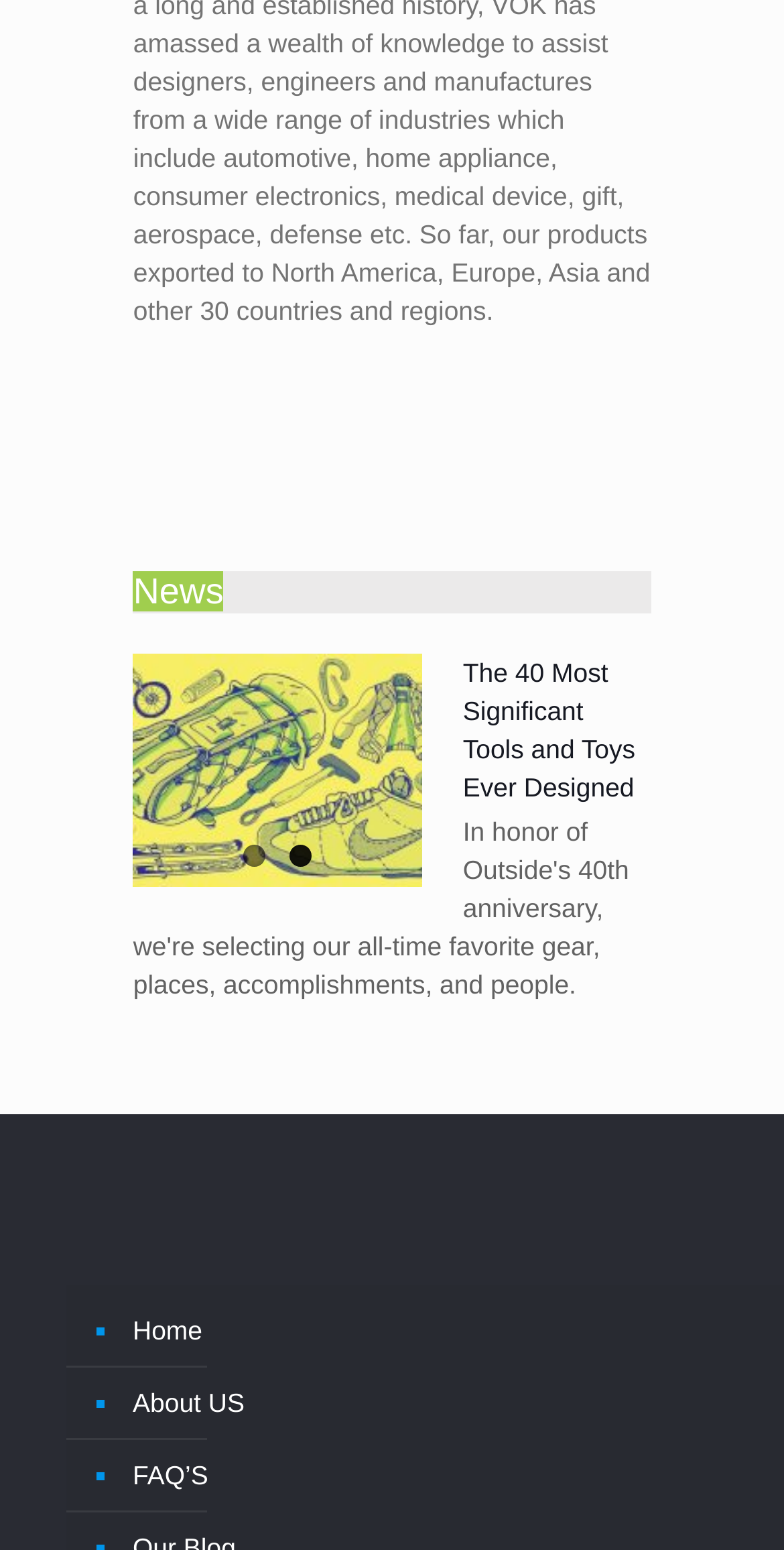How many list markers are there?
Examine the image and provide an in-depth answer to the question.

I counted the number of list markers by looking at the child elements of the link element with the text 'The 40 Most Significant Tools and Toys Ever Designed'. I found three list markers with the text '■'.